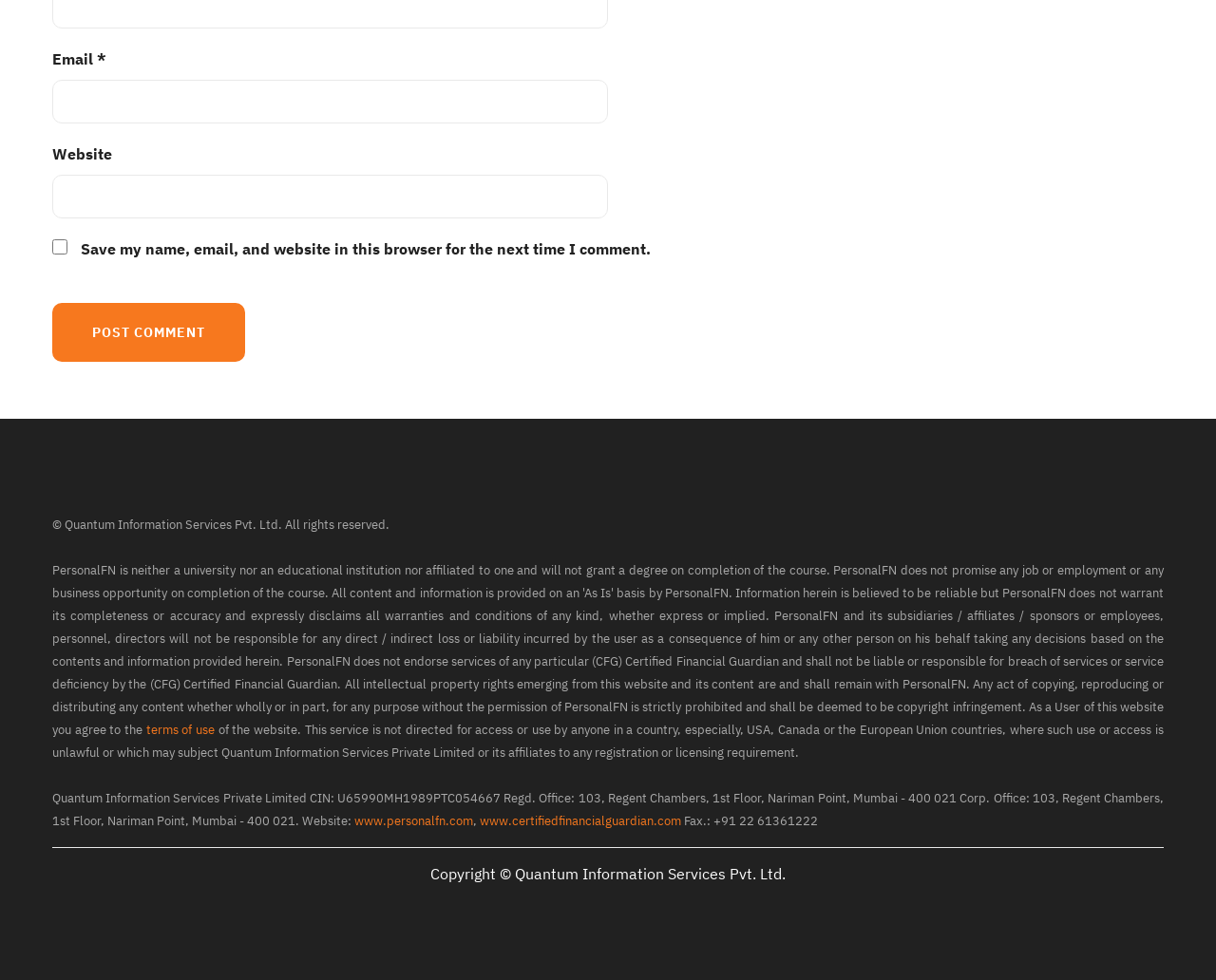What is the registration number of the company?
Based on the screenshot, answer the question with a single word or phrase.

U65990MH1989PTC054667